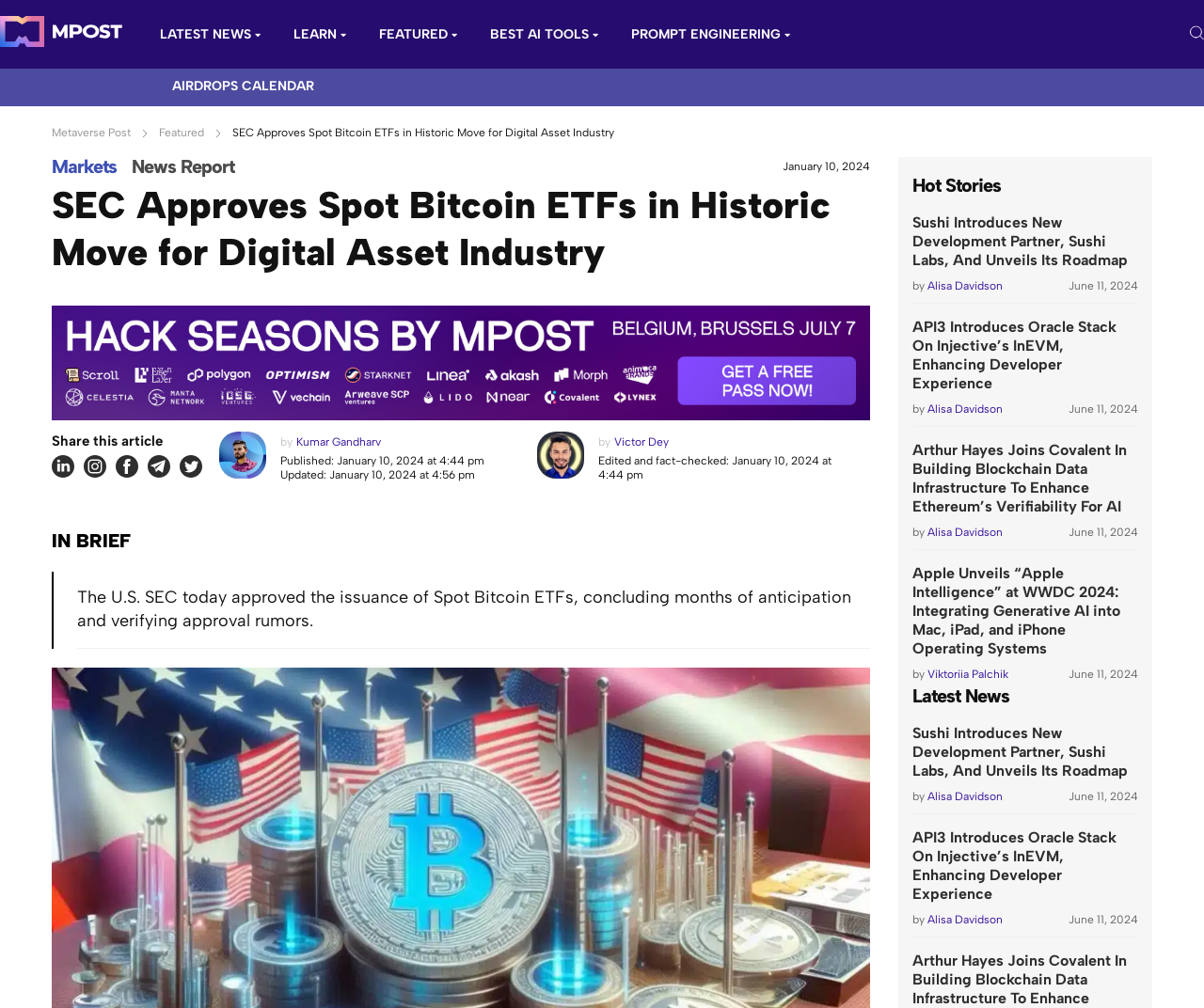Look at the image and give a detailed response to the following question: What is the topic of the main article?

I found the answer by reading the main heading of the webpage, which states 'SEC Approves Spot Bitcoin ETFs in Historic Move for Digital Asset Industry'.